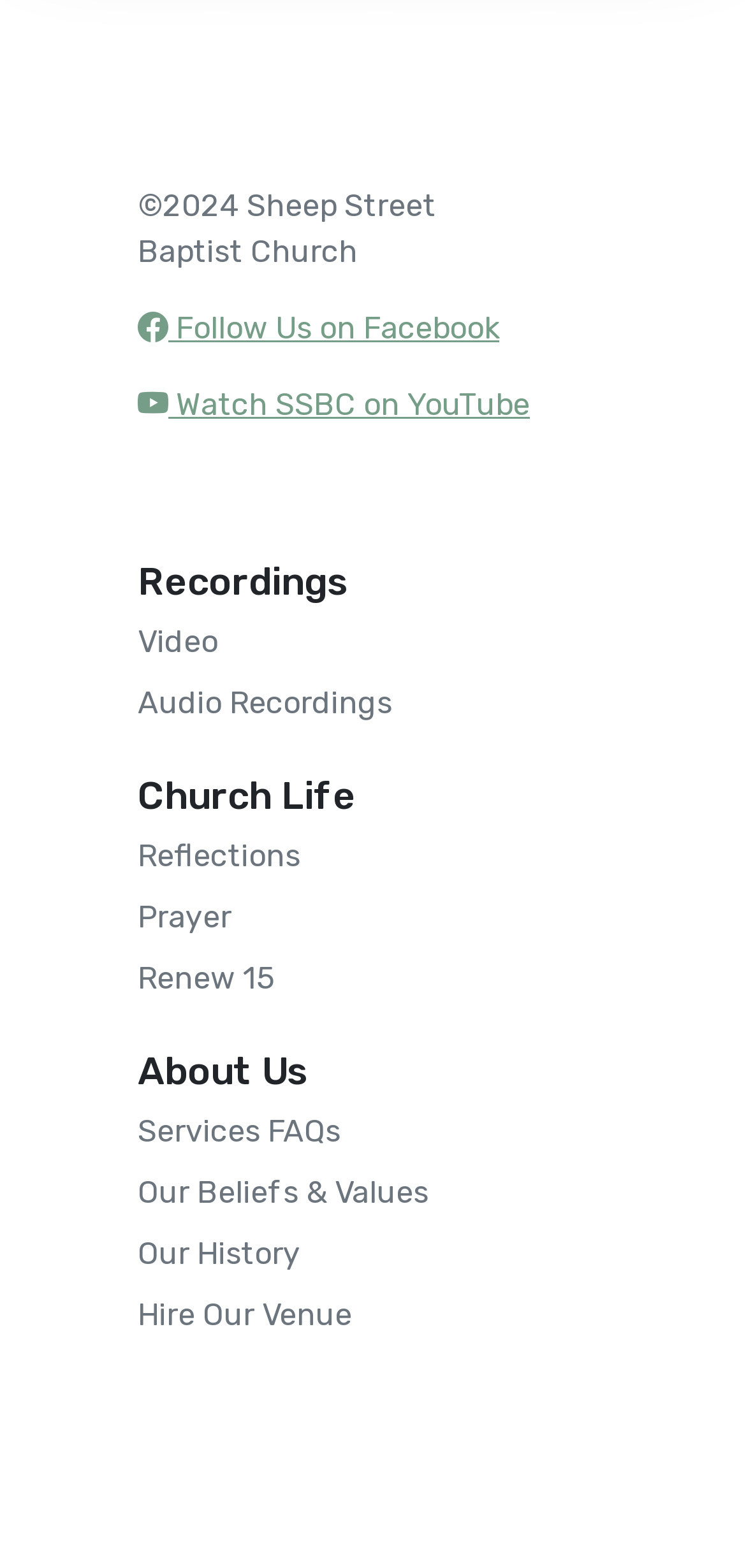Pinpoint the bounding box coordinates of the area that should be clicked to complete the following instruction: "View Video recordings". The coordinates must be given as four float numbers between 0 and 1, i.e., [left, top, right, bottom].

[0.185, 0.395, 0.815, 0.424]